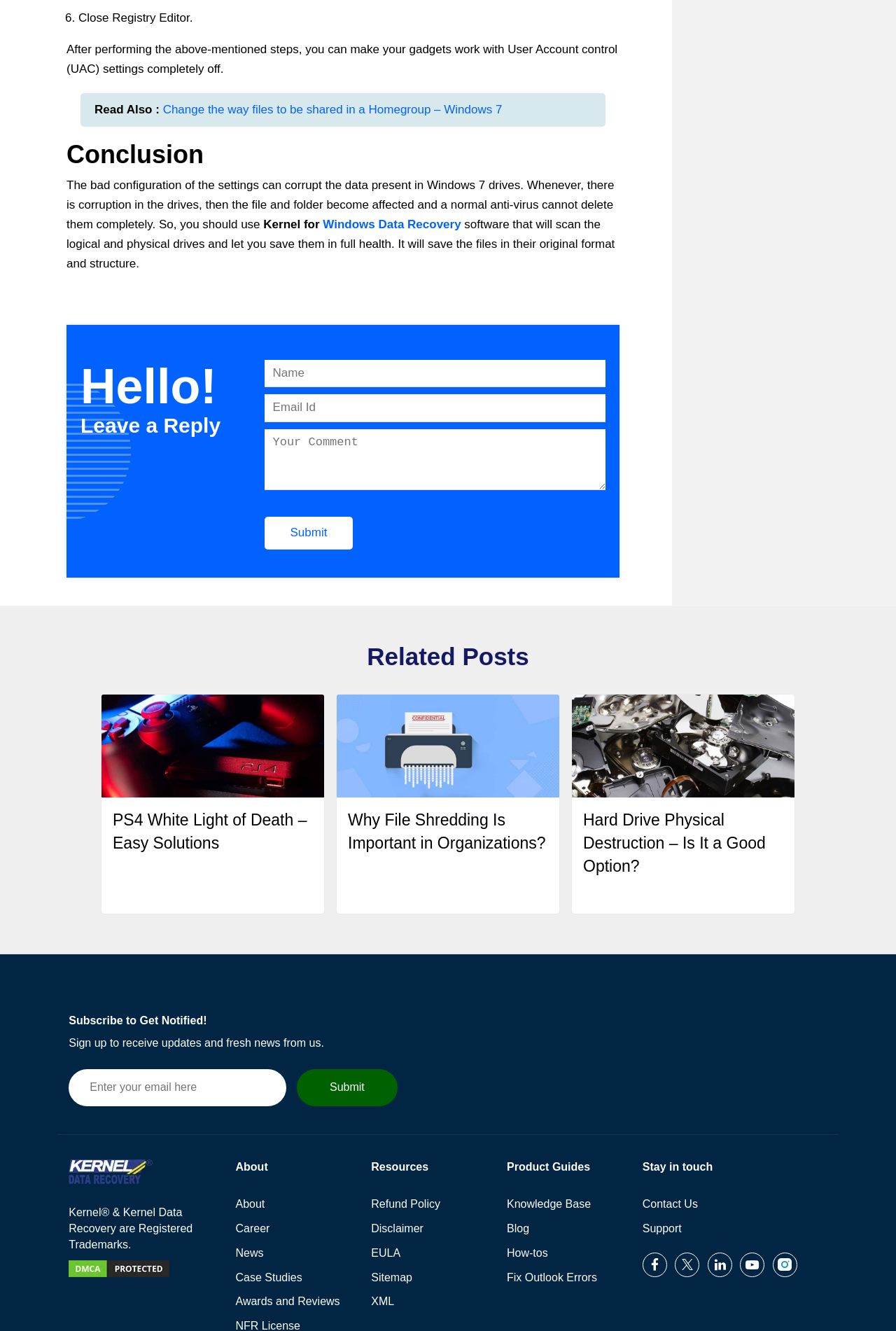Answer the following query with a single word or phrase:
How many social media links are provided at the bottom of the page?

5